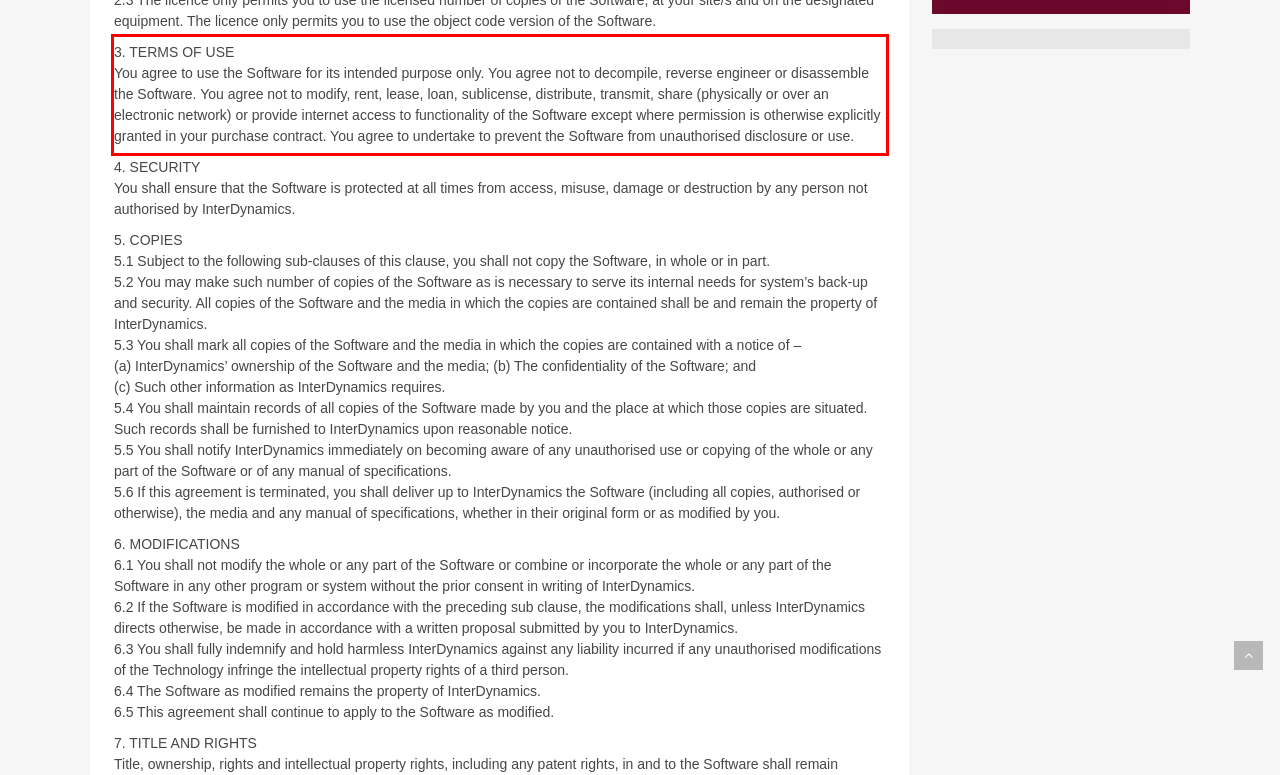Using OCR, extract the text content found within the red bounding box in the given webpage screenshot.

3. TERMS OF USE You agree to use the Software for its intended purpose only. You agree not to decompile, reverse engineer or disassemble the Software. You agree not to modify, rent, lease, loan, sublicense, distribute, transmit, share (physically or over an electronic network) or provide internet access to functionality of the Software except where permission is otherwise explicitly granted in your purchase contract. You agree to undertake to prevent the Software from unauthorised disclosure or use.